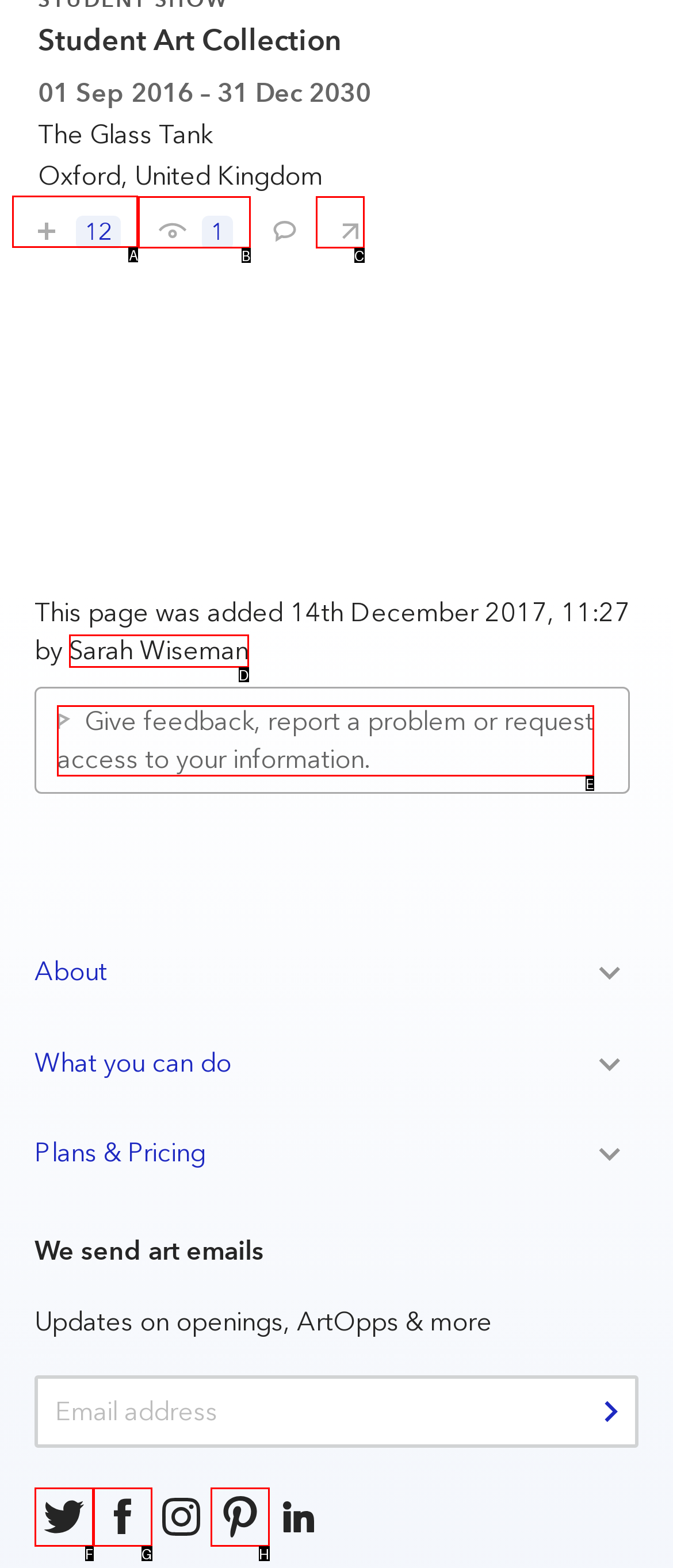Identify the correct letter of the UI element to click for this task: Save Student Art Collection
Respond with the letter from the listed options.

A